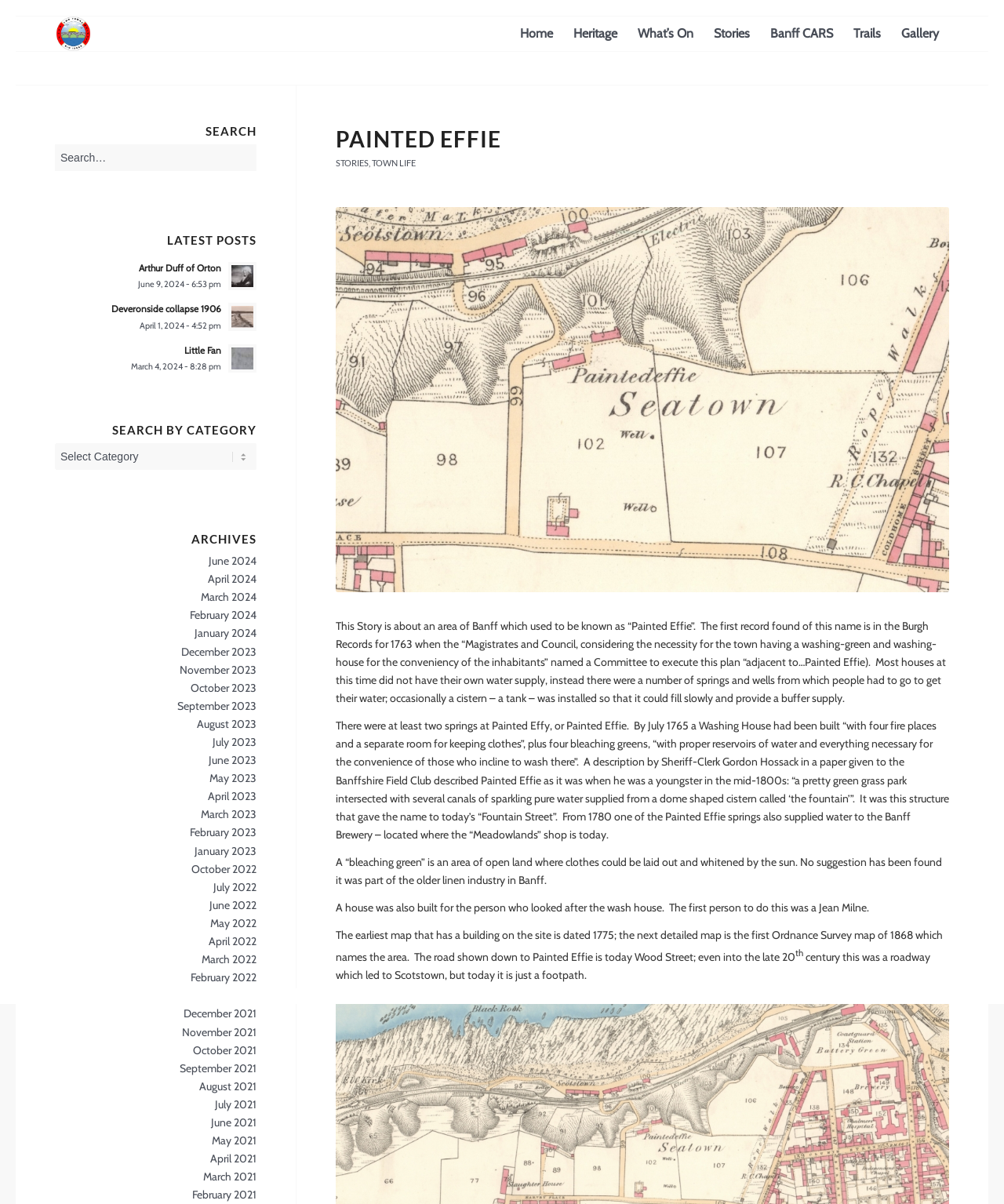Locate the bounding box coordinates of the element that needs to be clicked to carry out the instruction: "Search for a job". The coordinates should be given as four float numbers ranging from 0 to 1, i.e., [left, top, right, bottom].

None